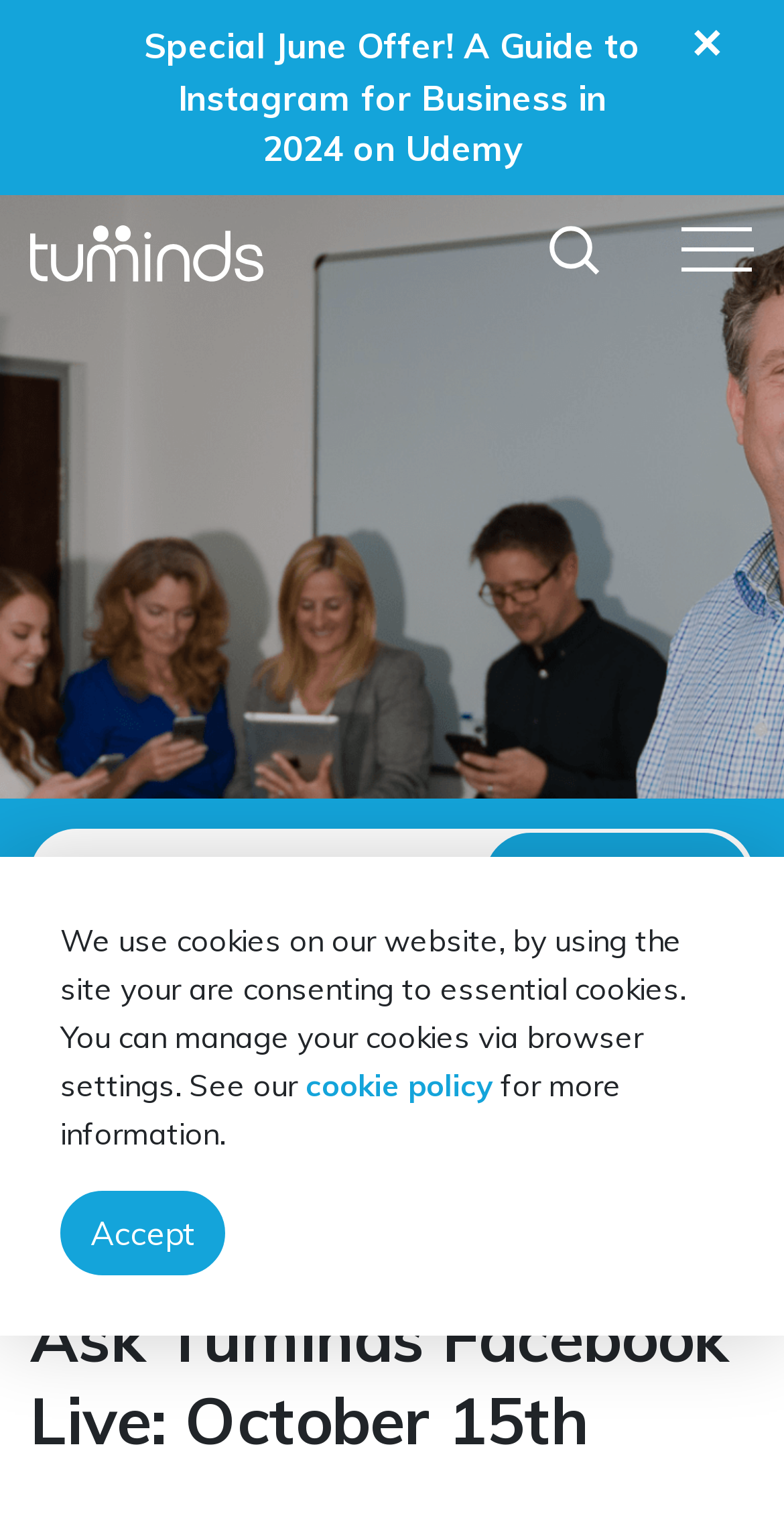How many links are there in the top navigation menu?
From the screenshot, provide a brief answer in one word or phrase.

3